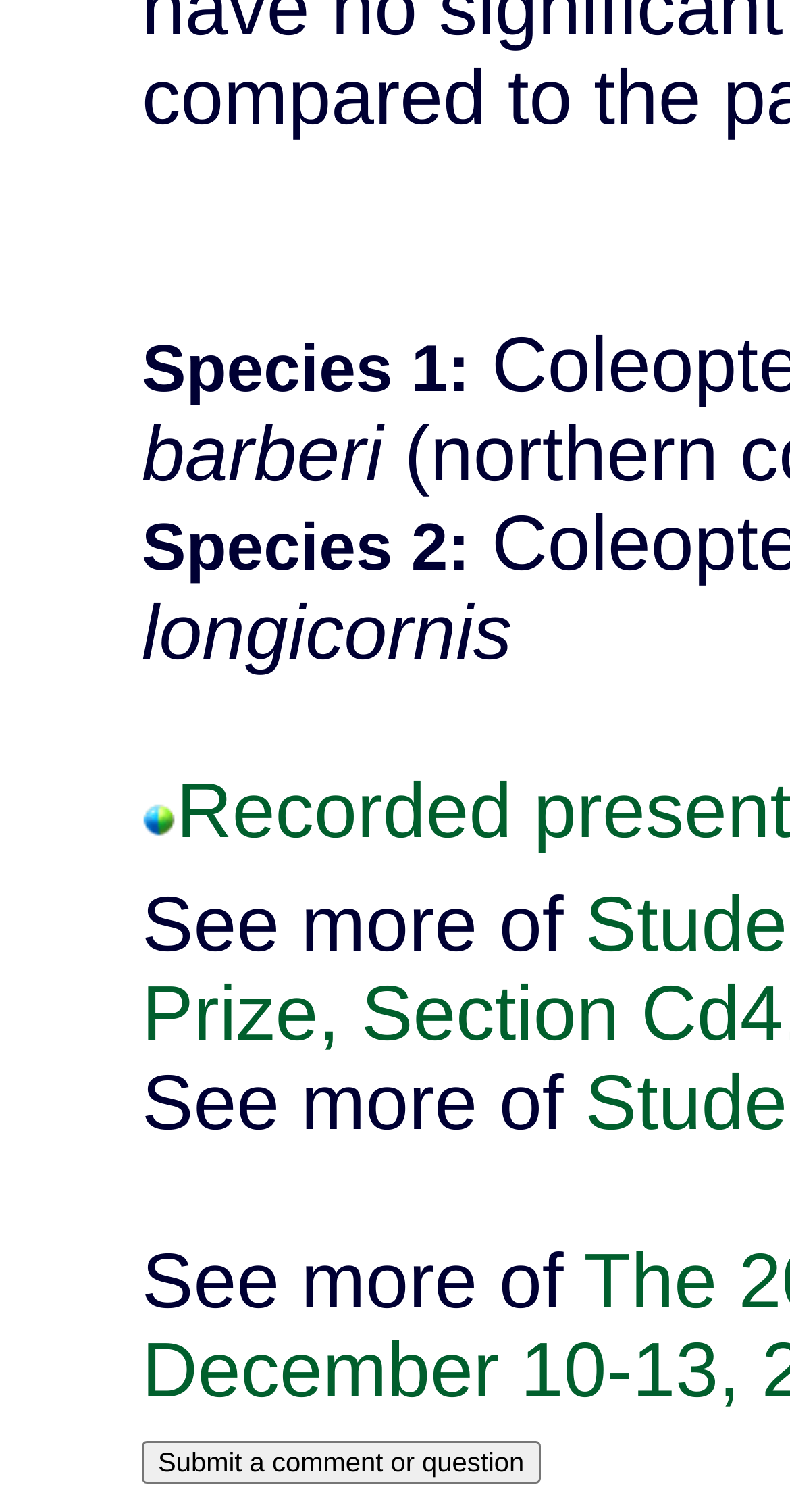Please answer the following question using a single word or phrase: 
What is the purpose of the button at the bottom?

Submit a comment or question